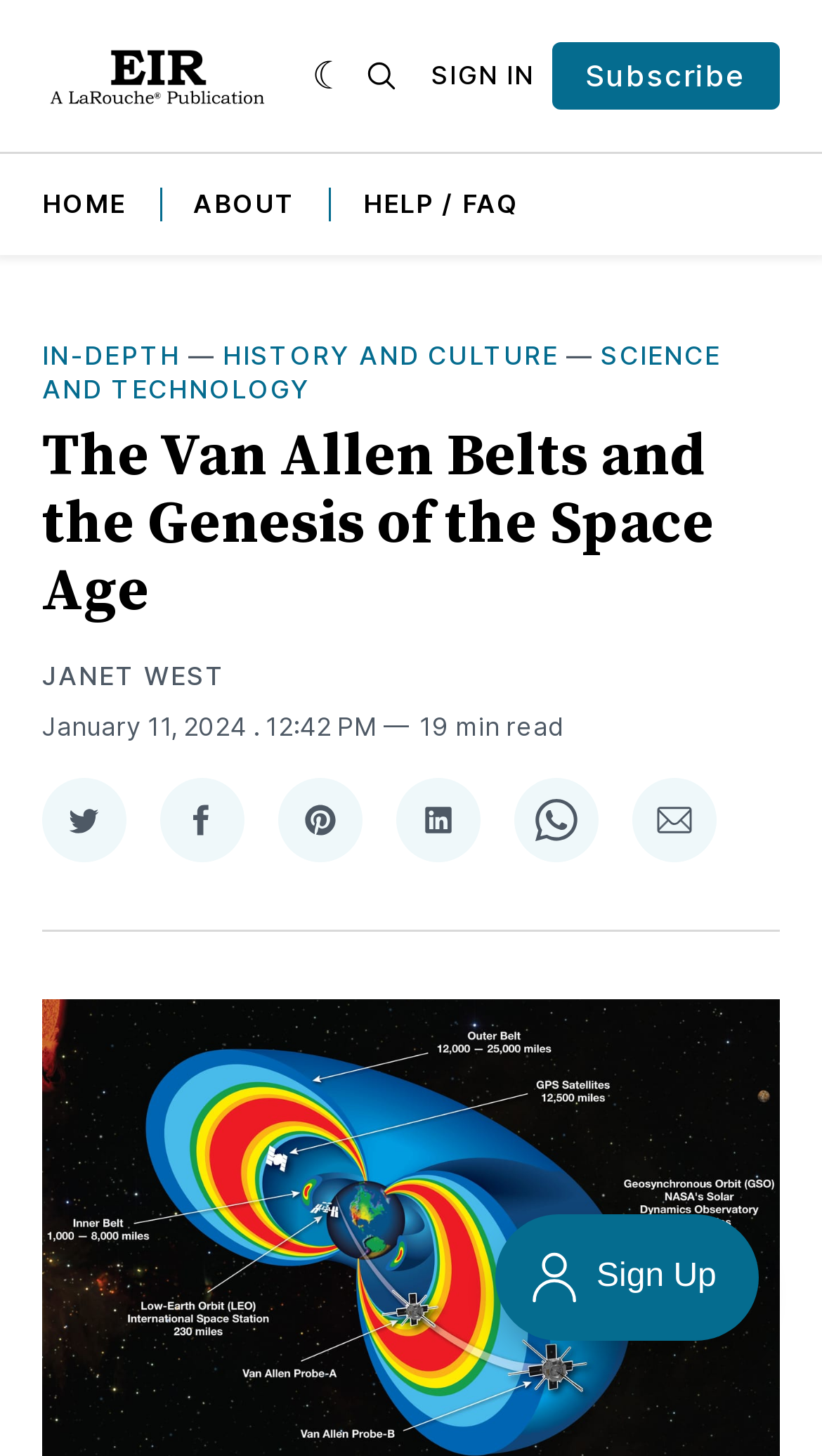Who is the author of the article?
Please use the image to provide an in-depth answer to the question.

I found the author's name, JANET WEST, mentioned on the webpage, which is a link.